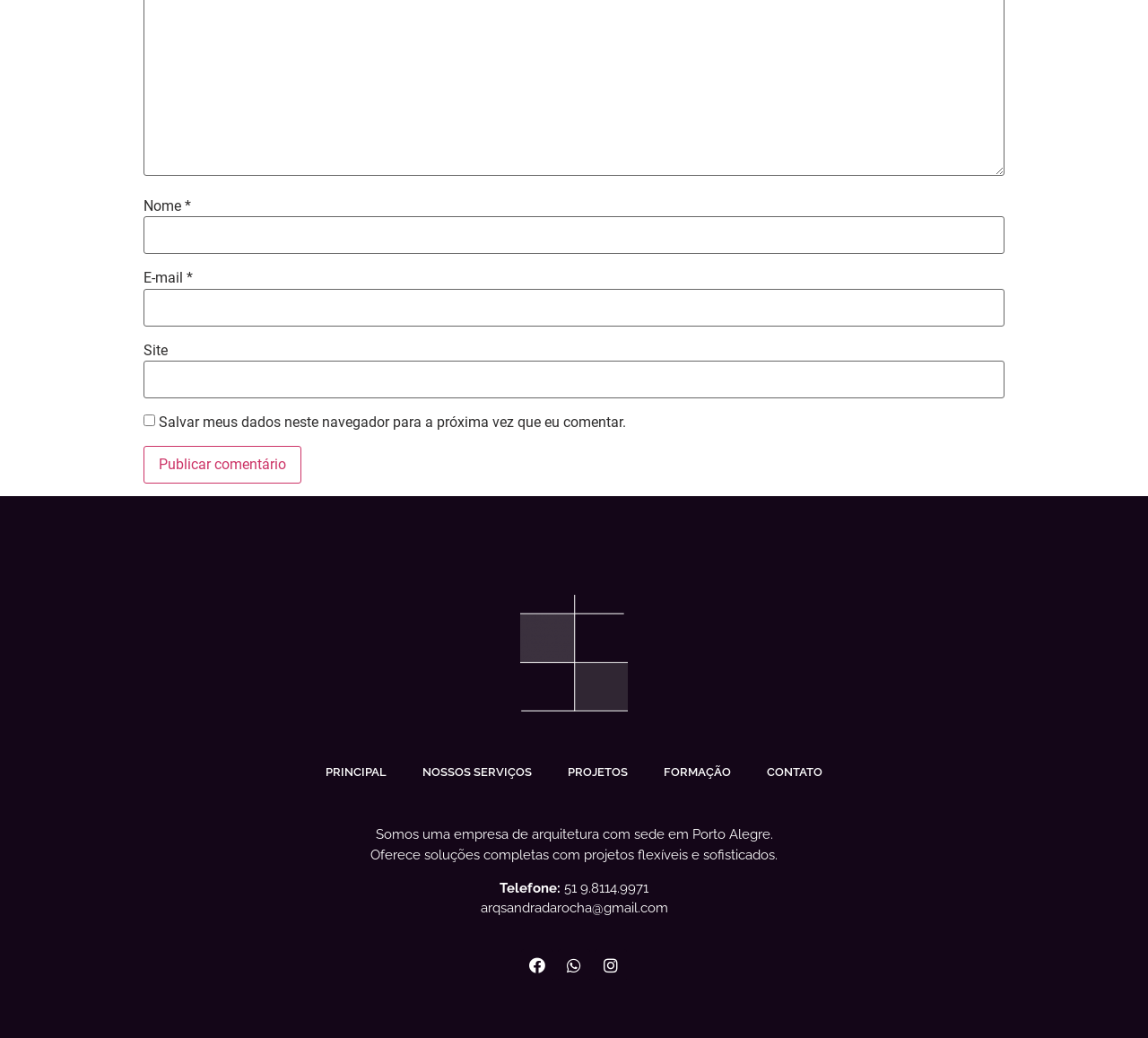Using the provided element description: "Principal", determine the bounding box coordinates of the corresponding UI element in the screenshot.

[0.268, 0.724, 0.352, 0.764]